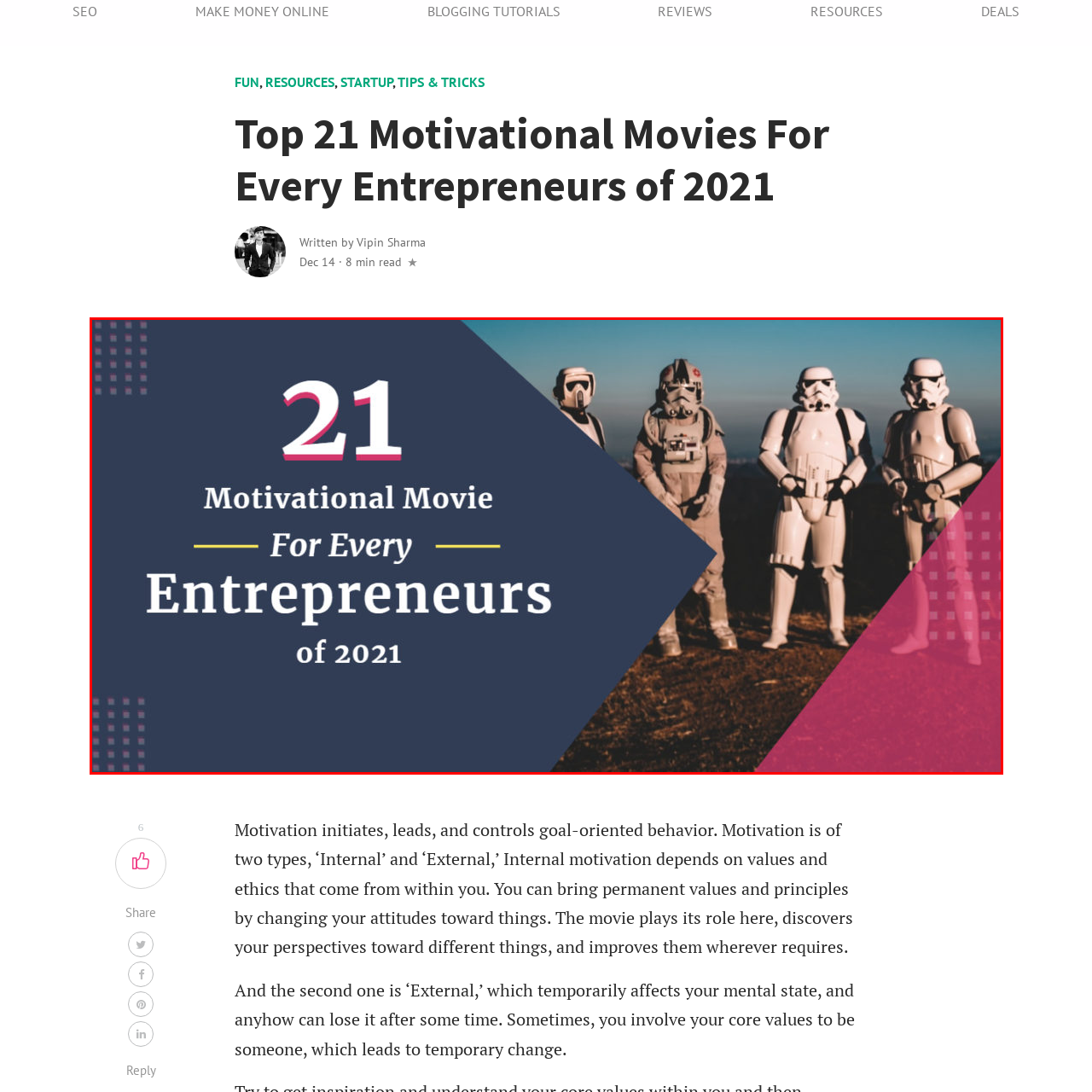How many figures are standing to the side? Please look at the image within the red bounding box and provide a one-word or short-phrase answer based on what you see.

Four